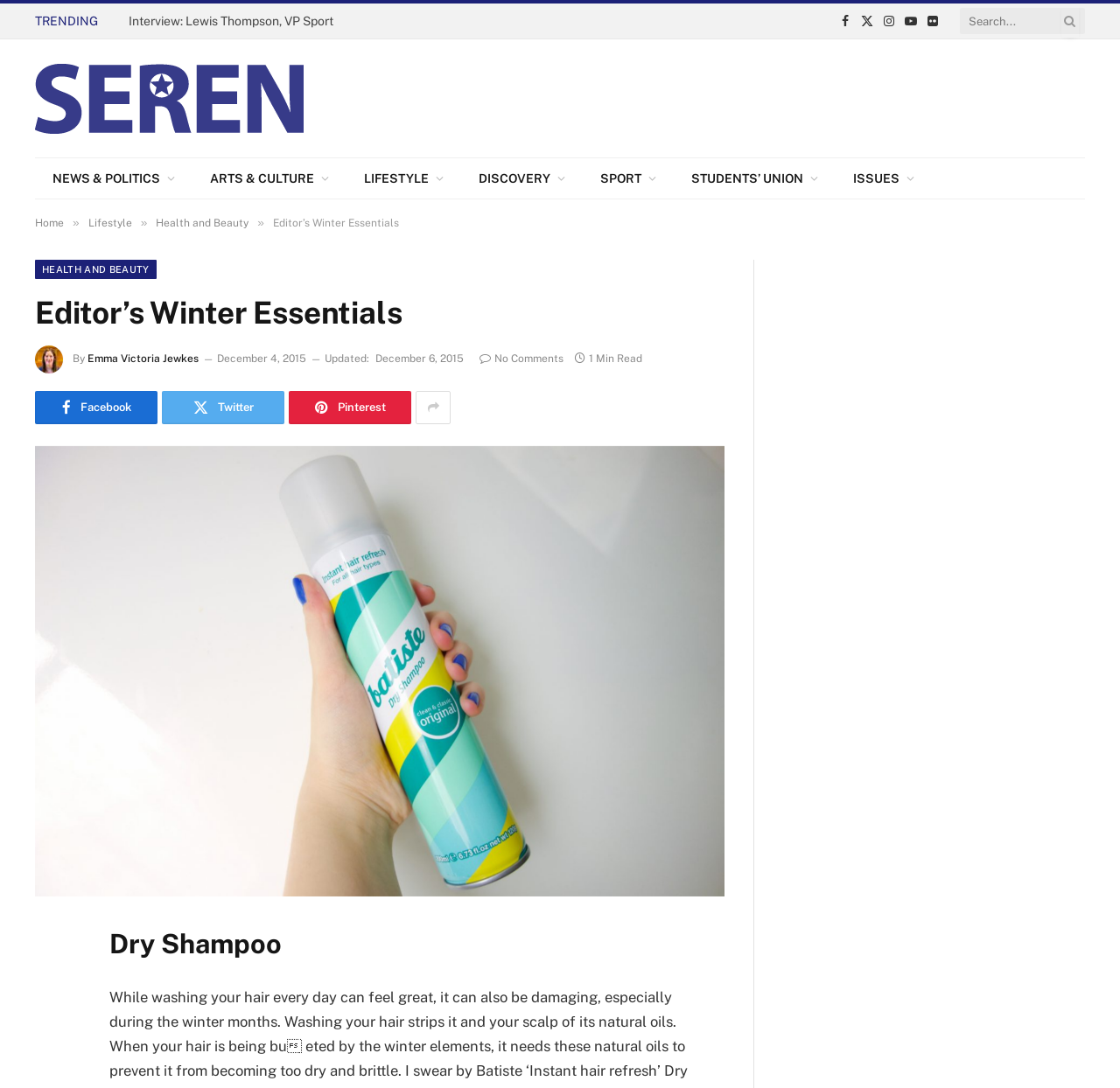Please find and generate the text of the main heading on the webpage.

Editor’s Winter Essentials